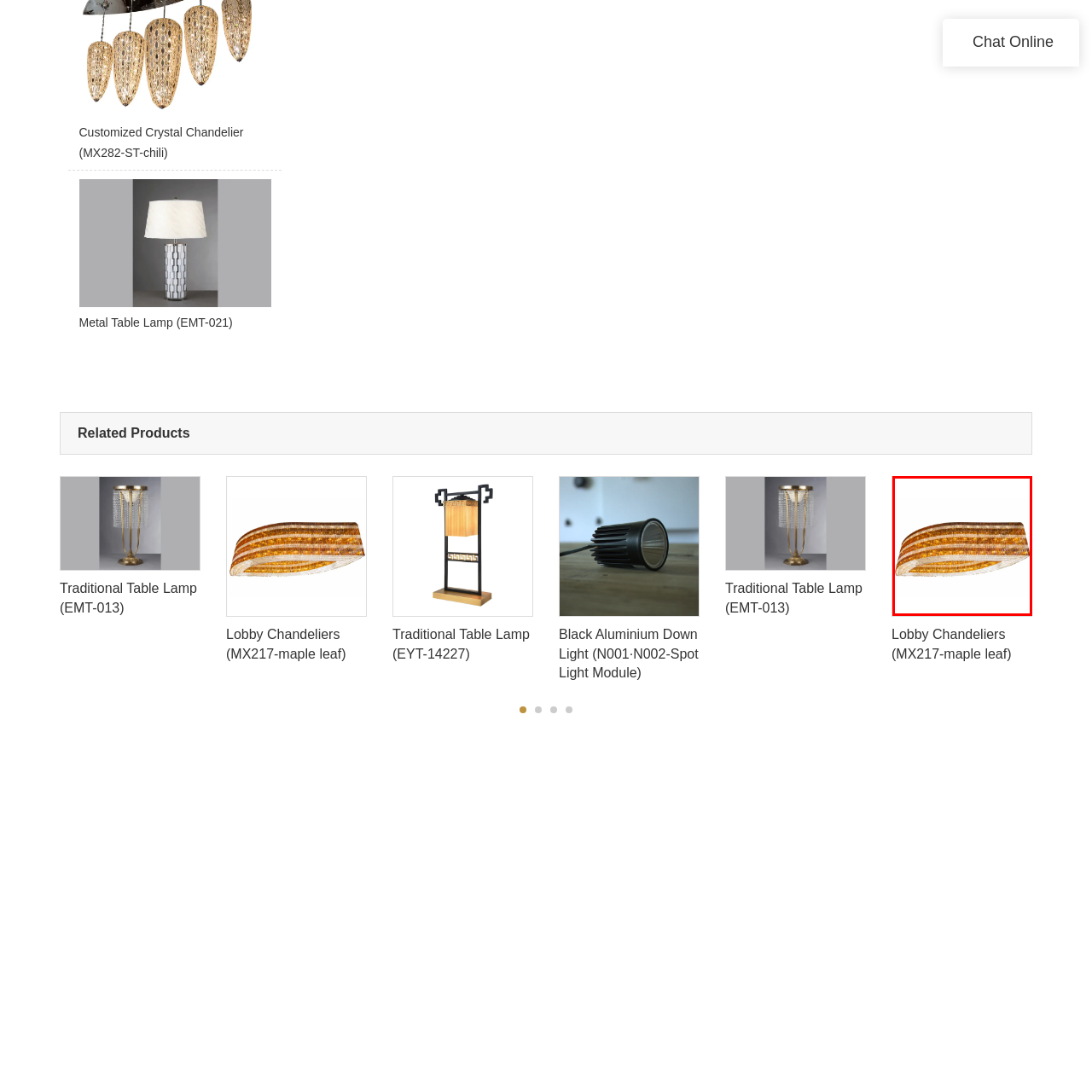Provide a comprehensive description of the image highlighted by the red bounding box.

The image showcases a stunning lobby chandelier known as the "MX217-maple leaf." This elegant light fixture features a unique curved design adorned with shimmering elements that reflect a warm and inviting glow. The combination of gold and amber tones creates a luxurious ambiance, making it an ideal centerpiece for modern and traditional interiors alike. Perfect for enhancing the aesthetic of any room, this chandelier not only provides illumination but also serves as an exquisite decorative statement. With its intricate detailing and artistic shape, it embodies sophistication and style.